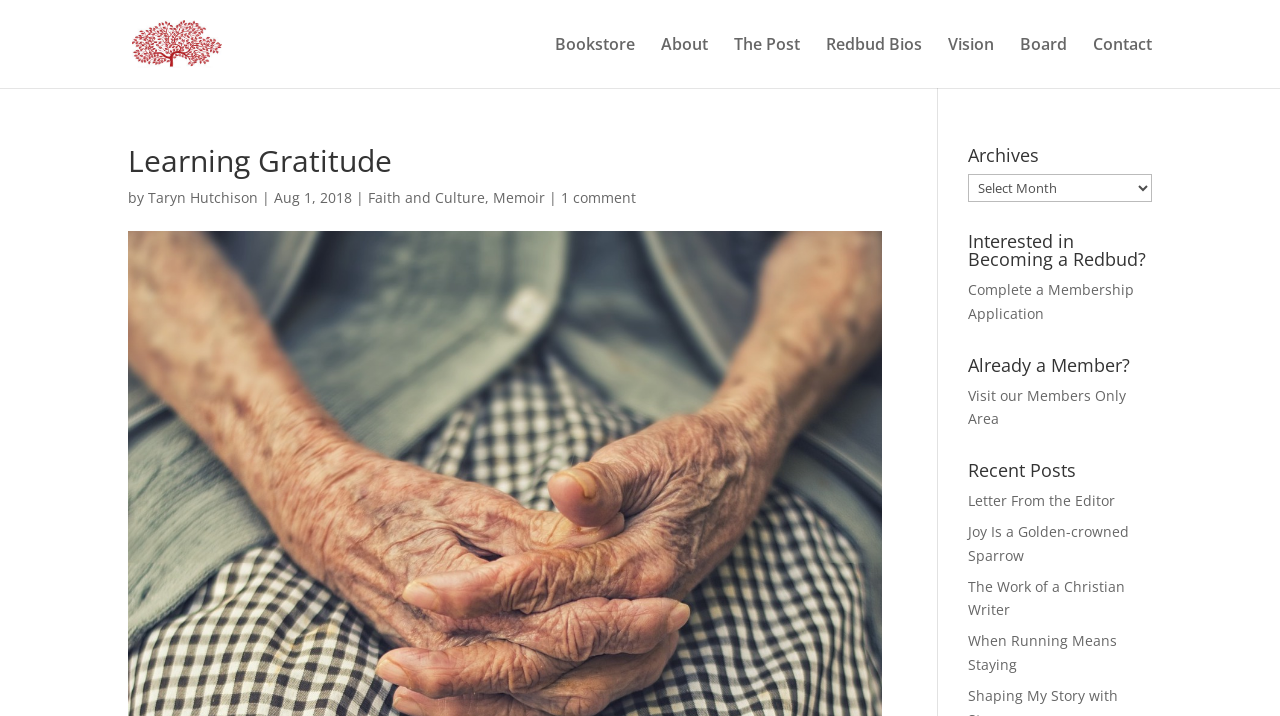Extract the bounding box coordinates of the UI element described by: "Visit our Members Only Area". The coordinates should include four float numbers ranging from 0 to 1, e.g., [left, top, right, bottom].

[0.756, 0.539, 0.88, 0.598]